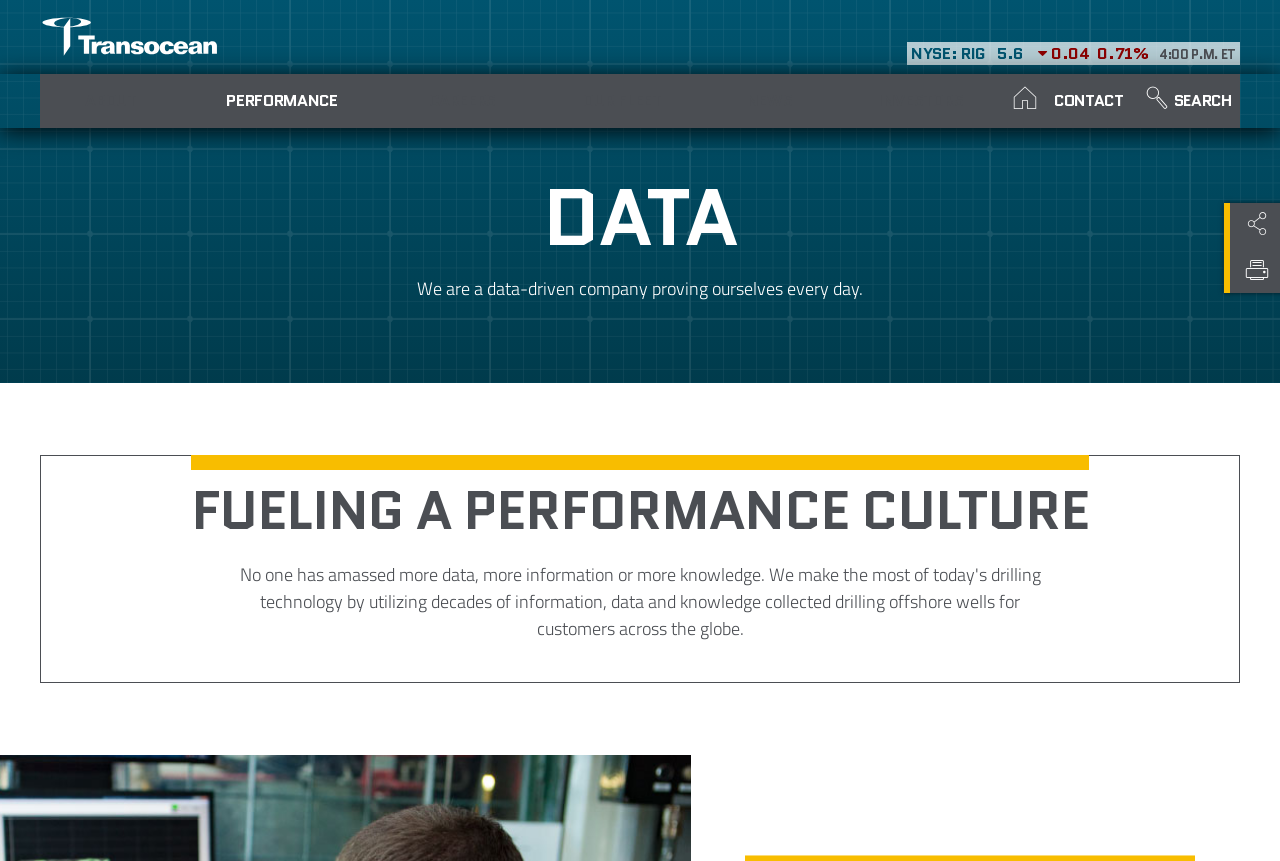Provide the bounding box coordinates of the HTML element described by the text: "Performance". The coordinates should be in the format [left, top, right, bottom] with values between 0 and 1.

[0.138, 0.086, 0.283, 0.149]